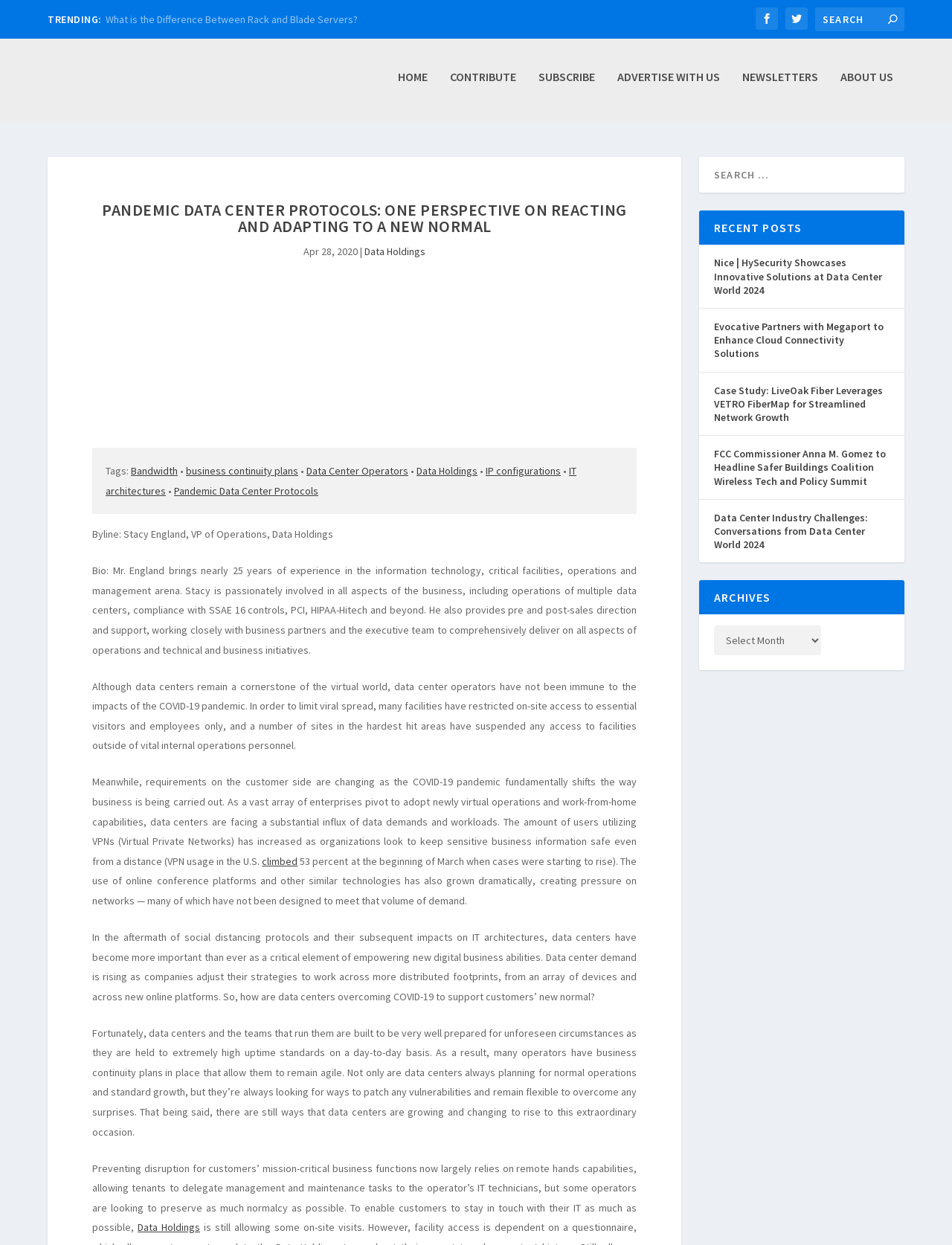Can you pinpoint the bounding box coordinates for the clickable element required for this instruction: "Click on the link to Data Holdings"? The coordinates should be four float numbers between 0 and 1, i.e., [left, top, right, bottom].

[0.383, 0.191, 0.447, 0.202]